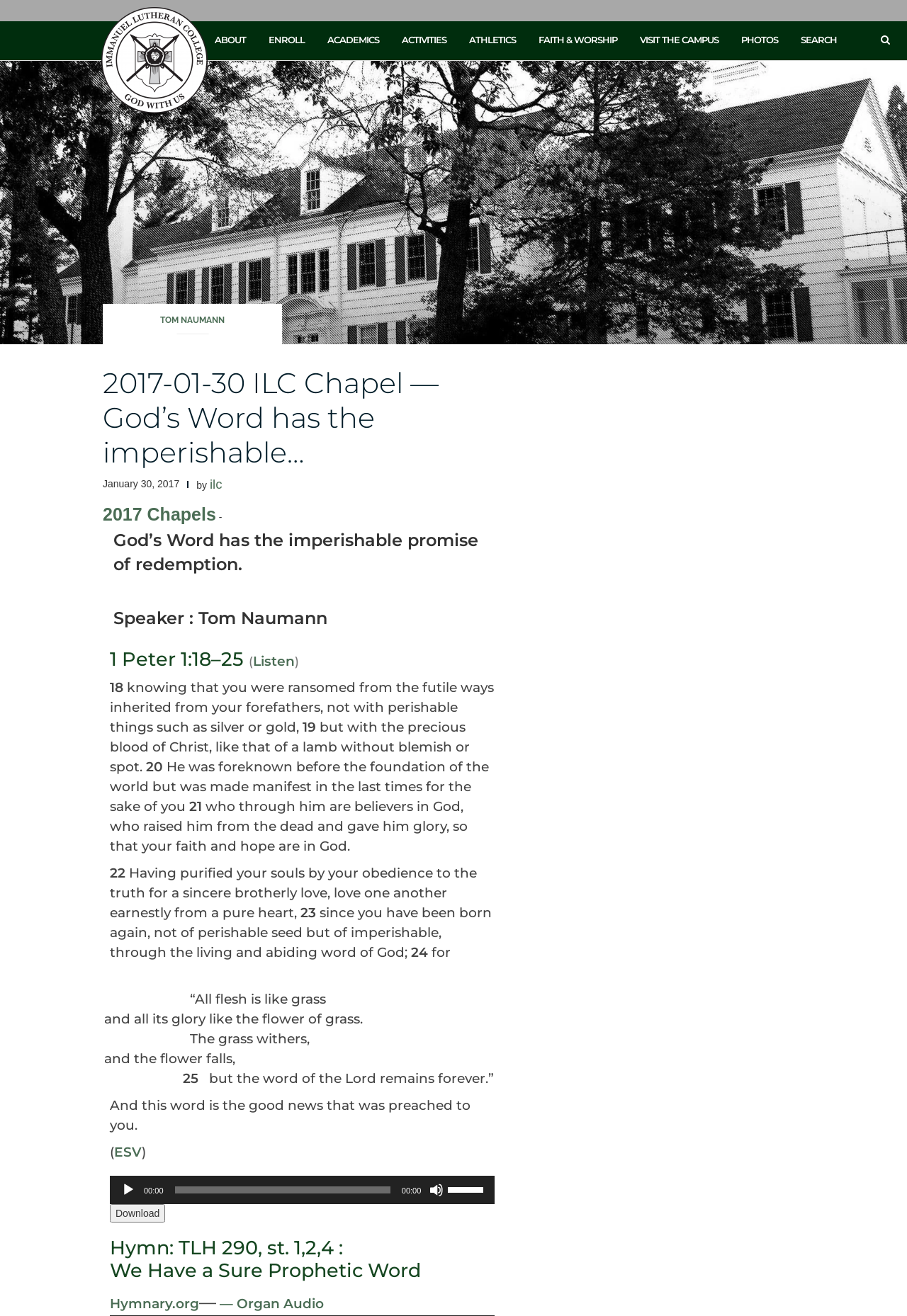What is the scripture reference for the sermon?
Refer to the screenshot and respond with a concise word or phrase.

1 Peter 1:18-25